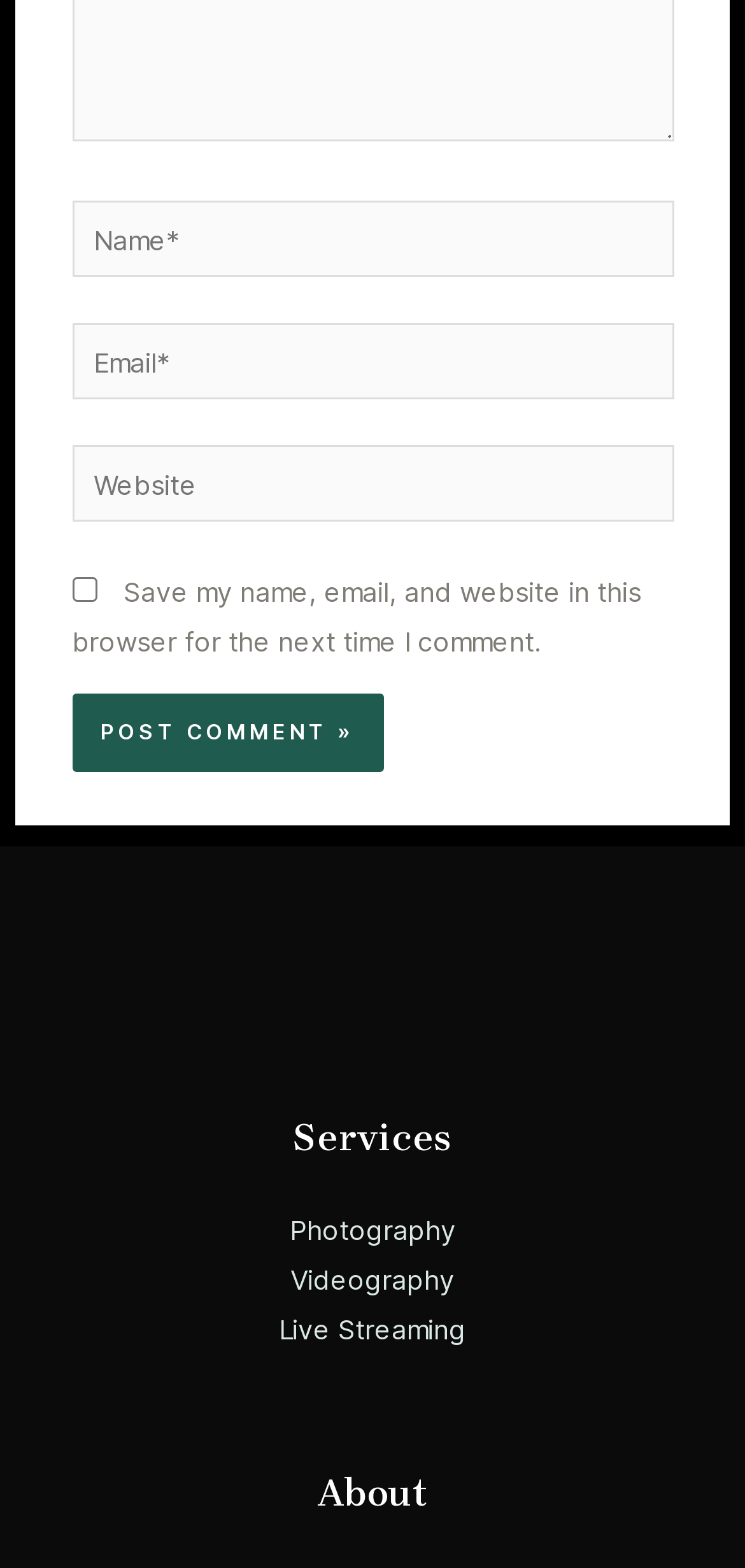Can you specify the bounding box coordinates of the area that needs to be clicked to fulfill the following instruction: "Check out Teenage Art Club"?

None